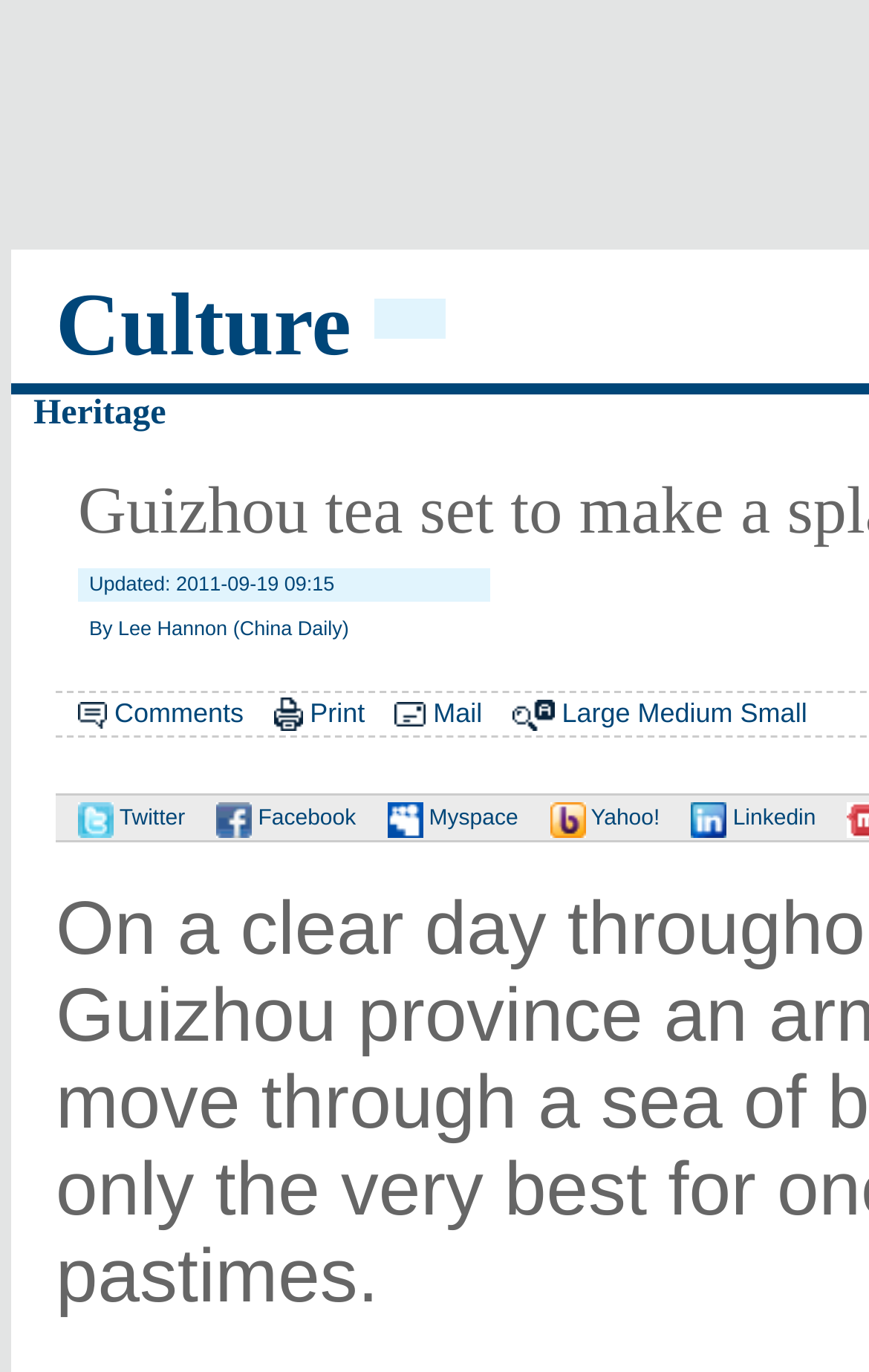Provide your answer in a single word or phrase: 
How many images are present in the article?

7